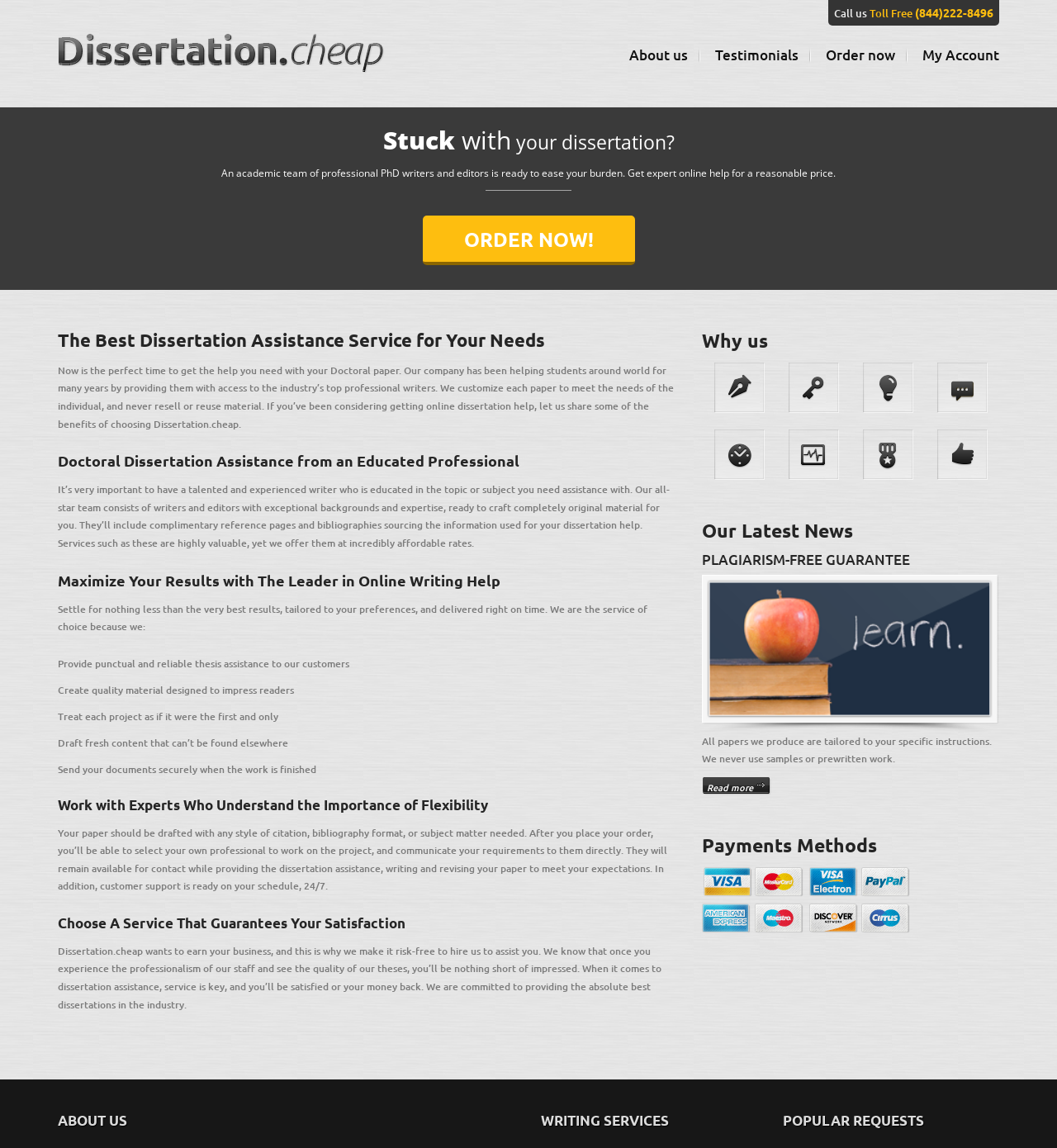Please provide a comprehensive answer to the question based on the screenshot: What is the company name?

I found the company name by looking at the link element with the text 'Dissertation.Cheap: writing and editing service' at the top of the webpage.